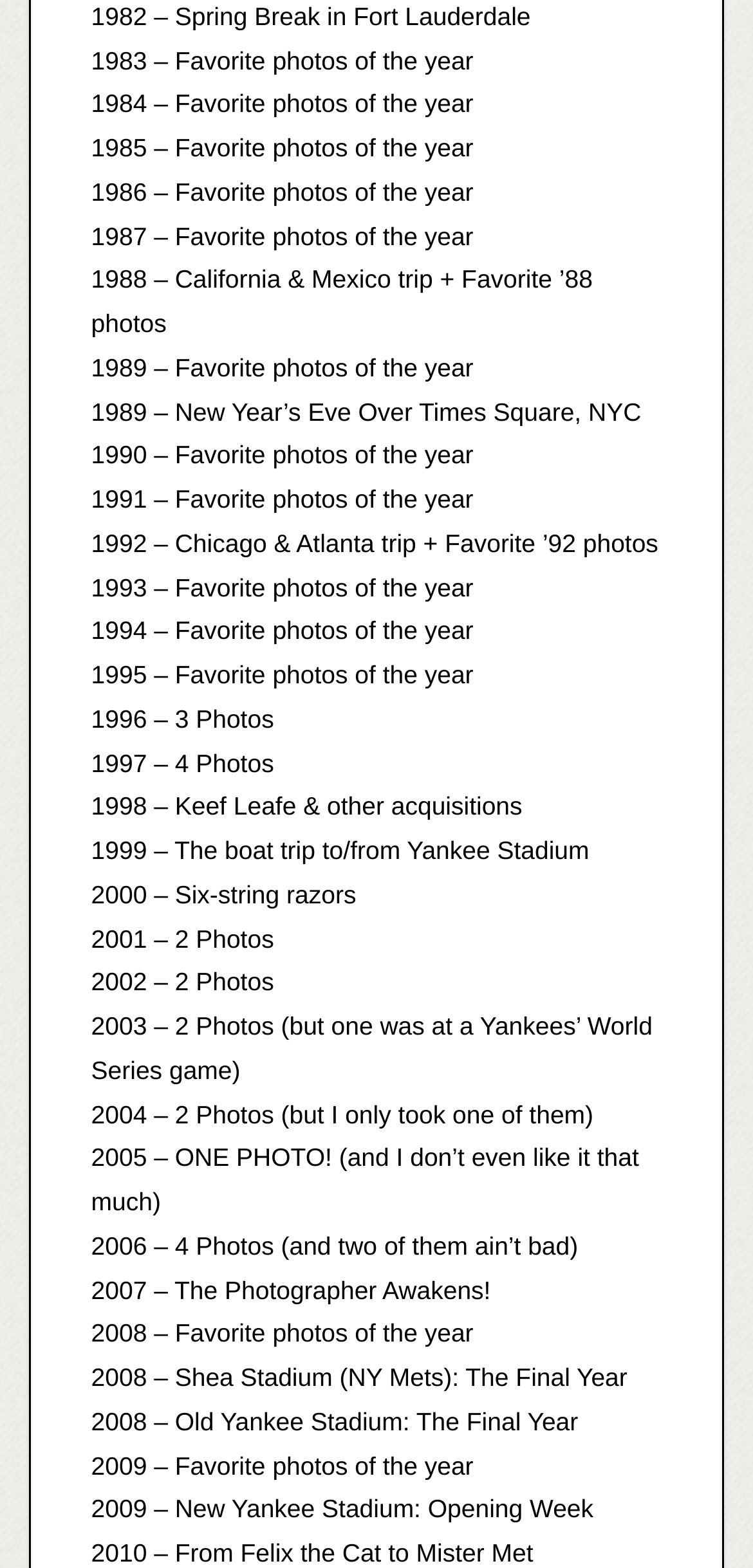Determine the bounding box coordinates for the UI element described. Format the coordinates as (top-left x, top-left y, bottom-right x, bottom-right y) and ensure all values are between 0 and 1. Element description: 2002 – 2 Photos

[0.121, 0.617, 0.364, 0.636]